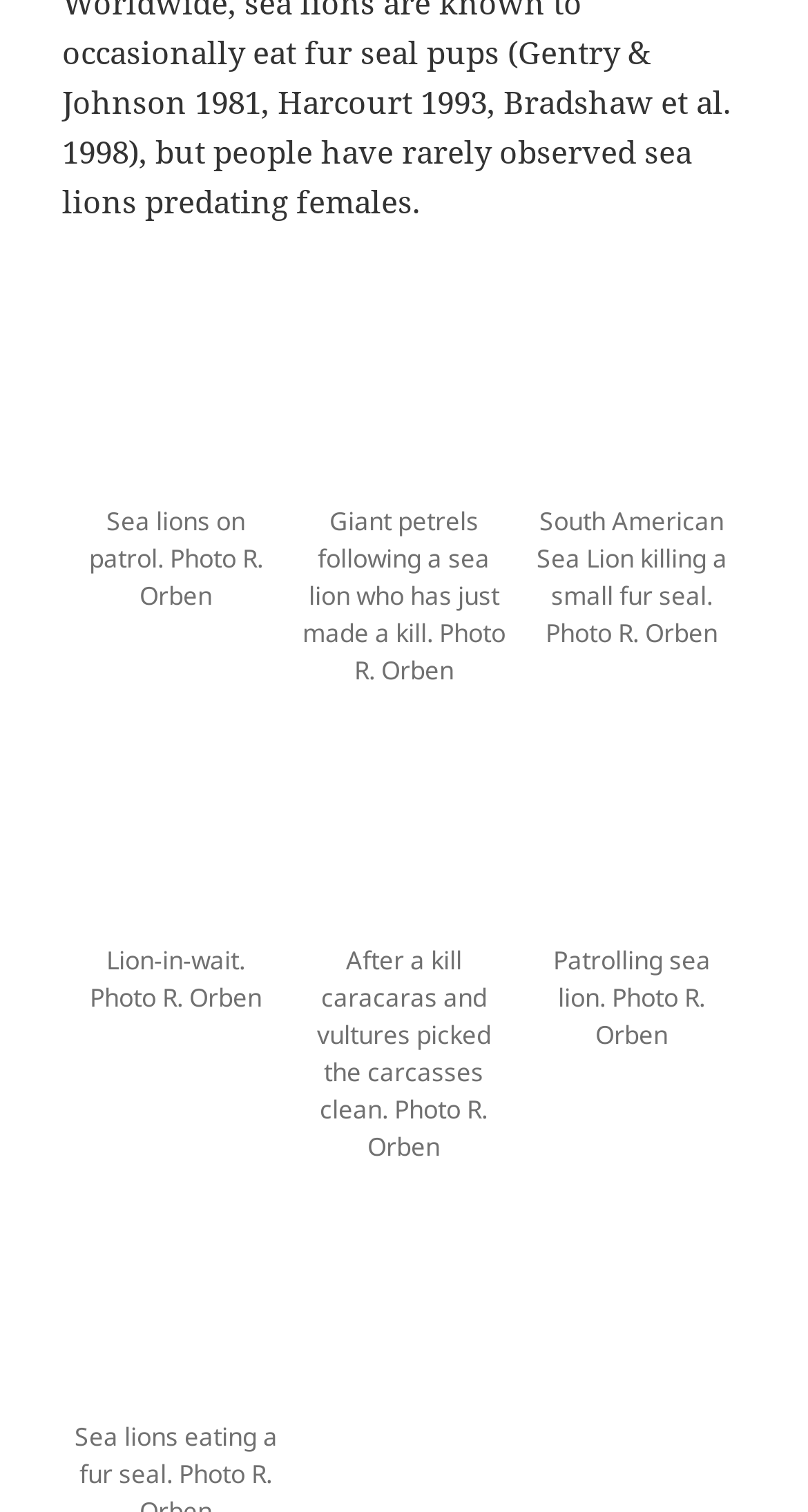Bounding box coordinates are specified in the format (top-left x, top-left y, bottom-right x, bottom-right y). All values are floating point numbers bounded between 0 and 1. Please provide the bounding box coordinate of the region this sentence describes: aria-describedby="gallery-5-2305"

[0.374, 0.19, 0.626, 0.324]